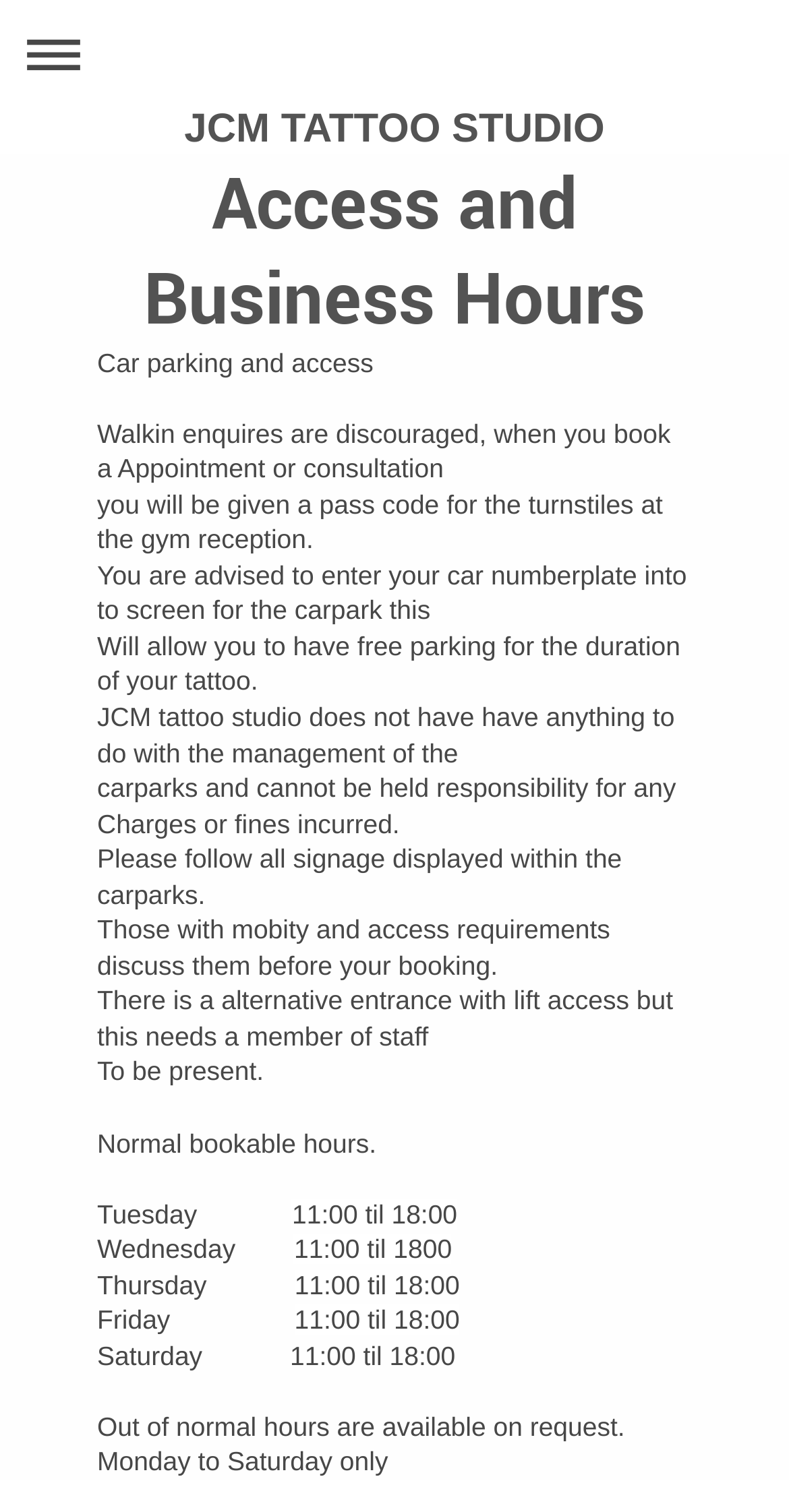What is the purpose of entering car numberplate into the screen?
Can you provide an in-depth and detailed response to the question?

According to the webpage, entering the car numberplate into the screen at the gym reception allows for free parking for the duration of the tattoo appointment.